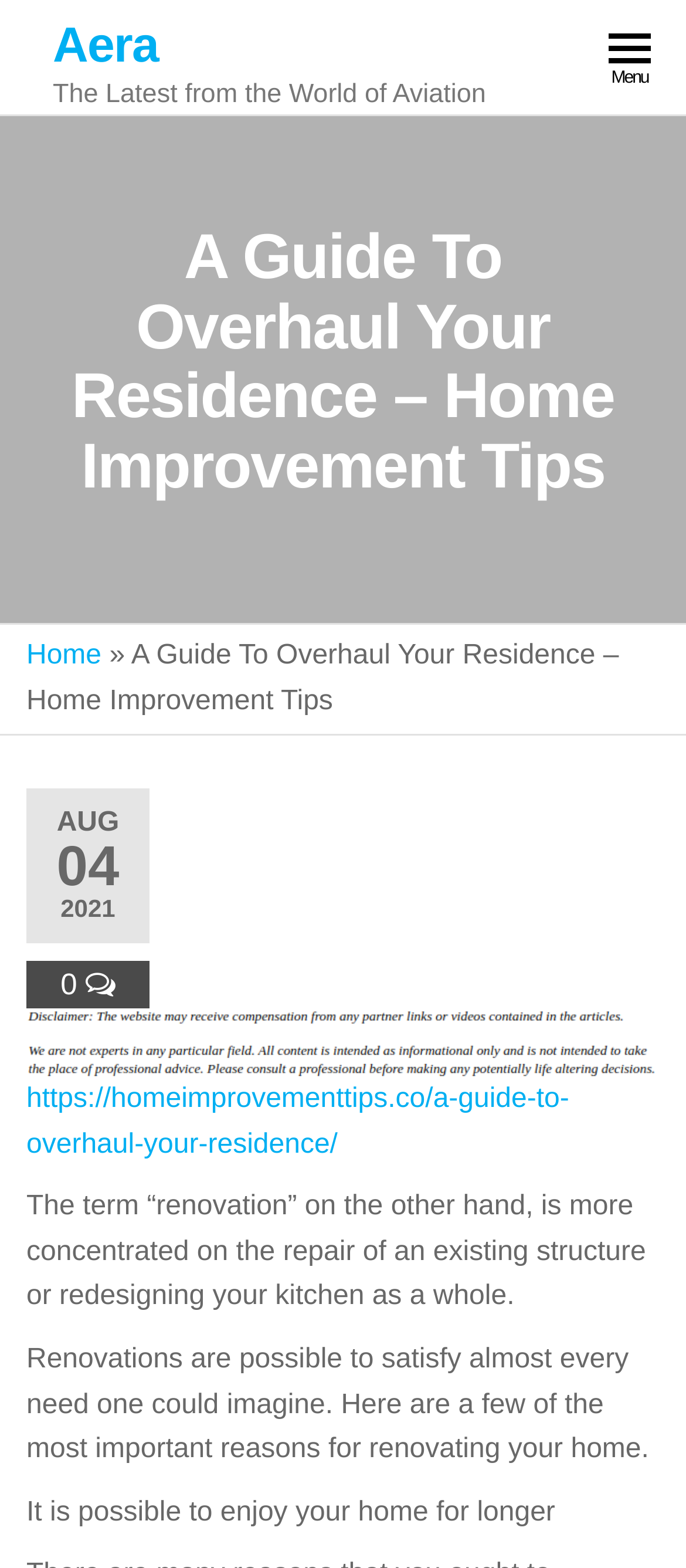Based on the element description Aera, identify the bounding box coordinates for the UI element. The coordinates should be in the format (top-left x, top-left y, bottom-right x, bottom-right y) and within the 0 to 1 range.

[0.077, 0.011, 0.231, 0.046]